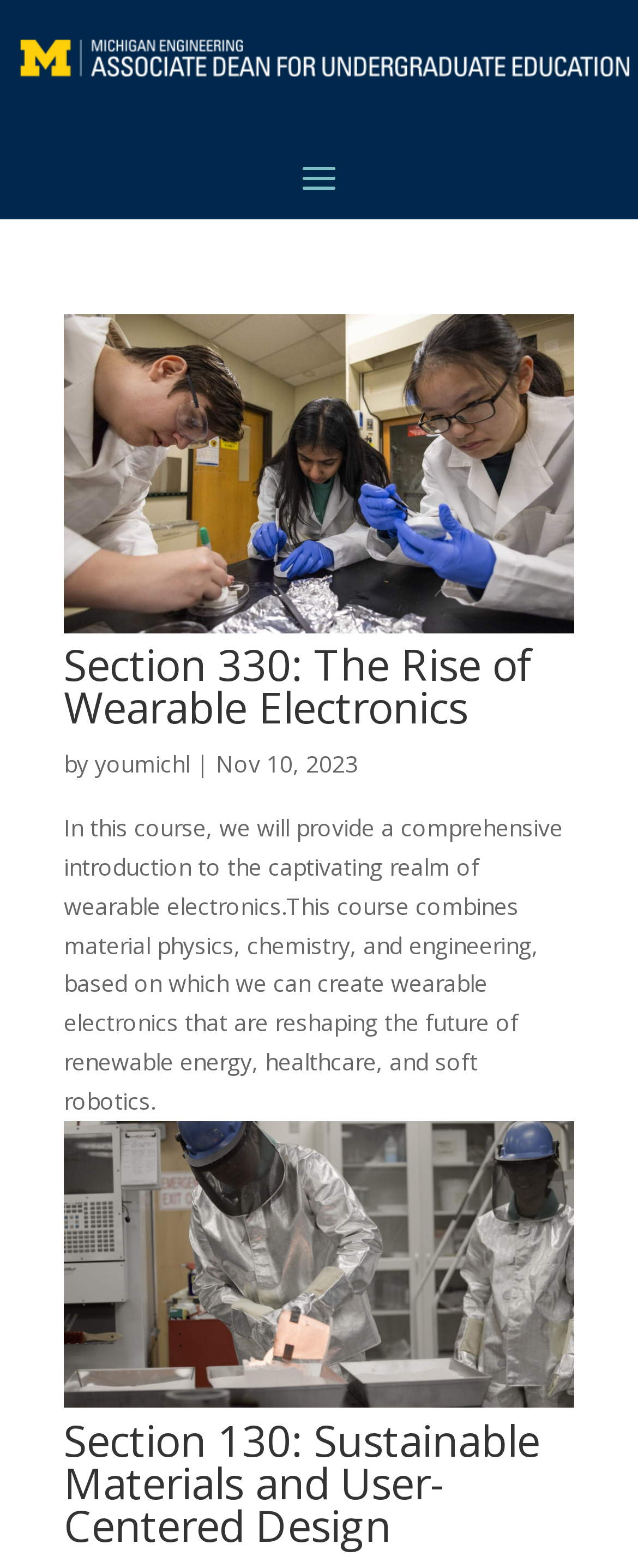Provide a brief response using a word or short phrase to this question:
What is the date of the first course?

Nov 10, 2023